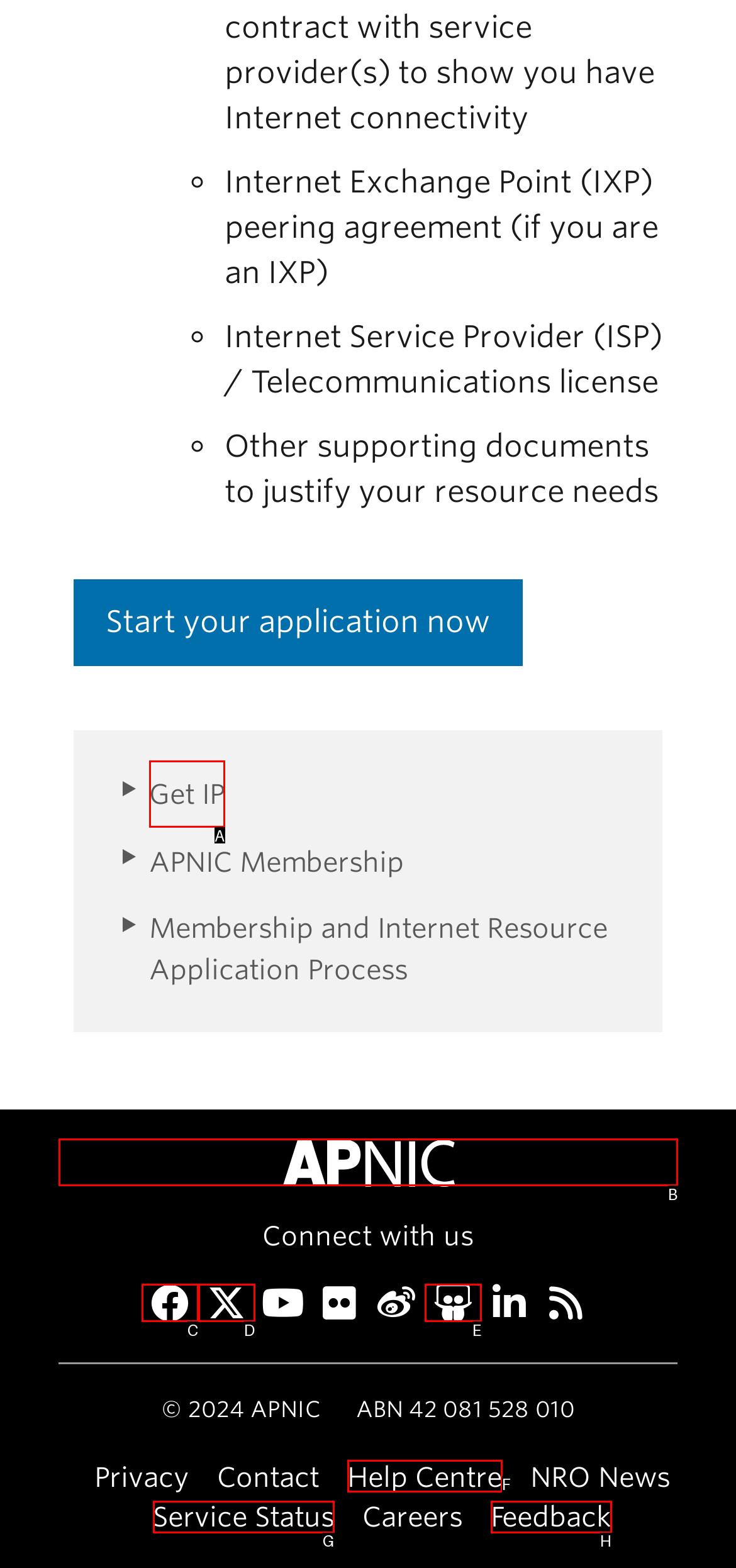Determine which HTML element best suits the description: APNIC Home. Reply with the letter of the matching option.

B